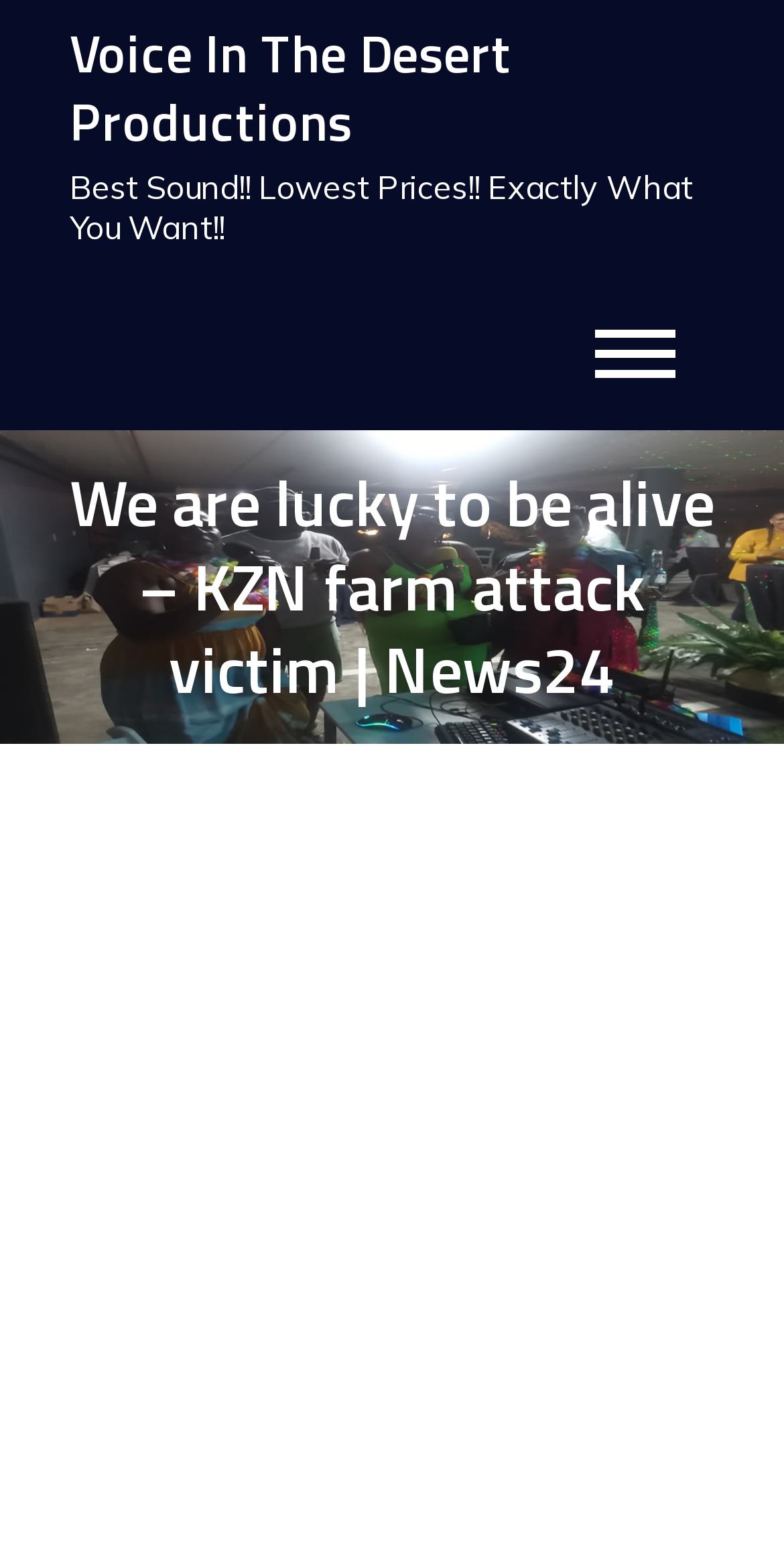Answer this question in one word or a short phrase: What was used to beat the couple?

pangas